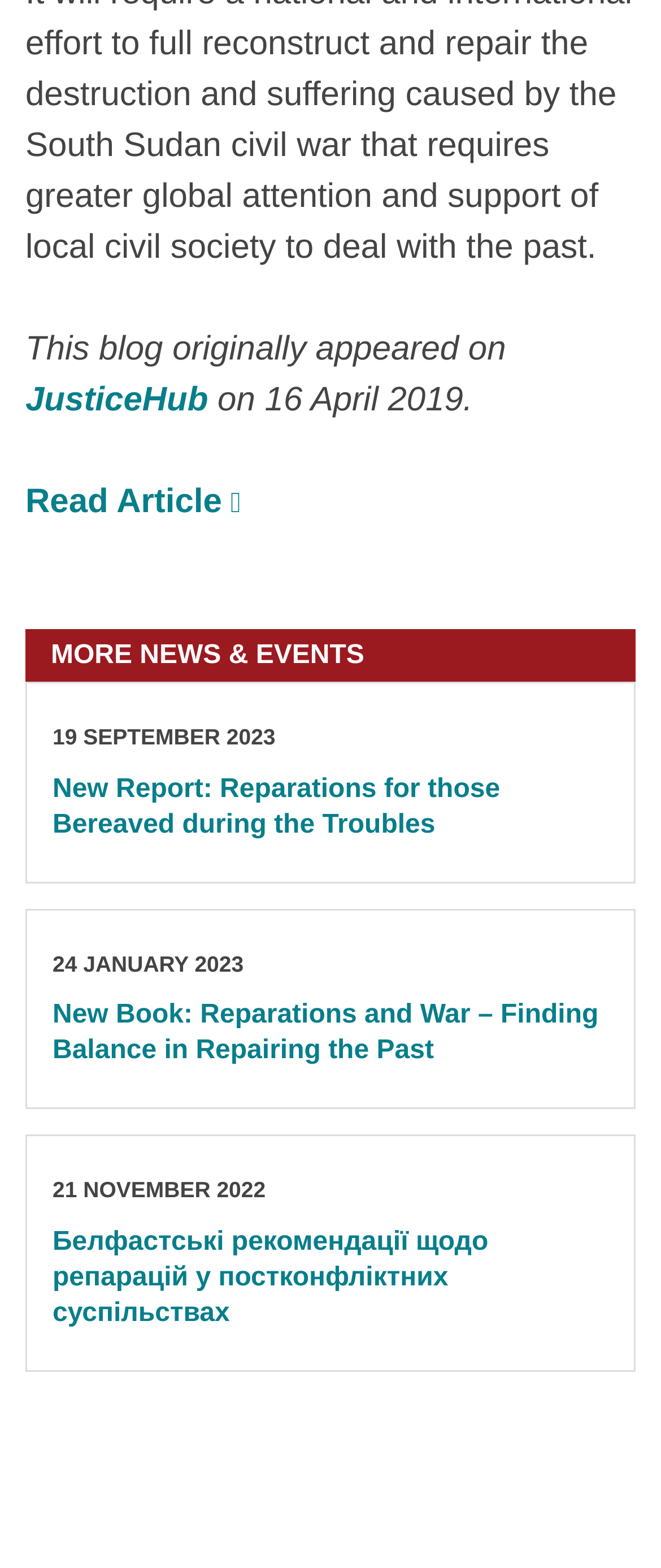Give a concise answer using only one word or phrase for this question:
What language is used in the fourth news article?

Non-English